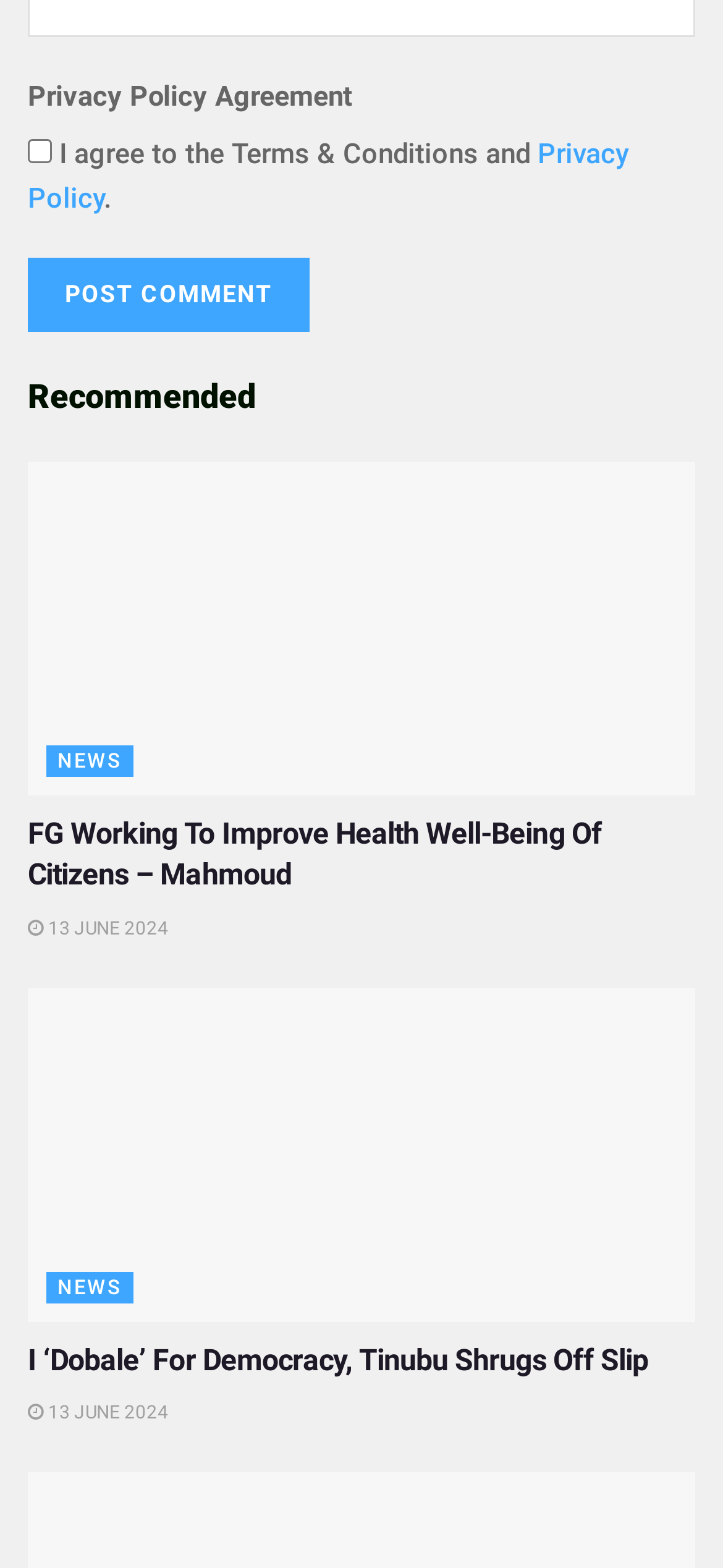Identify the bounding box coordinates for the UI element that matches this description: "13 June 2024".

[0.038, 0.583, 0.233, 0.596]